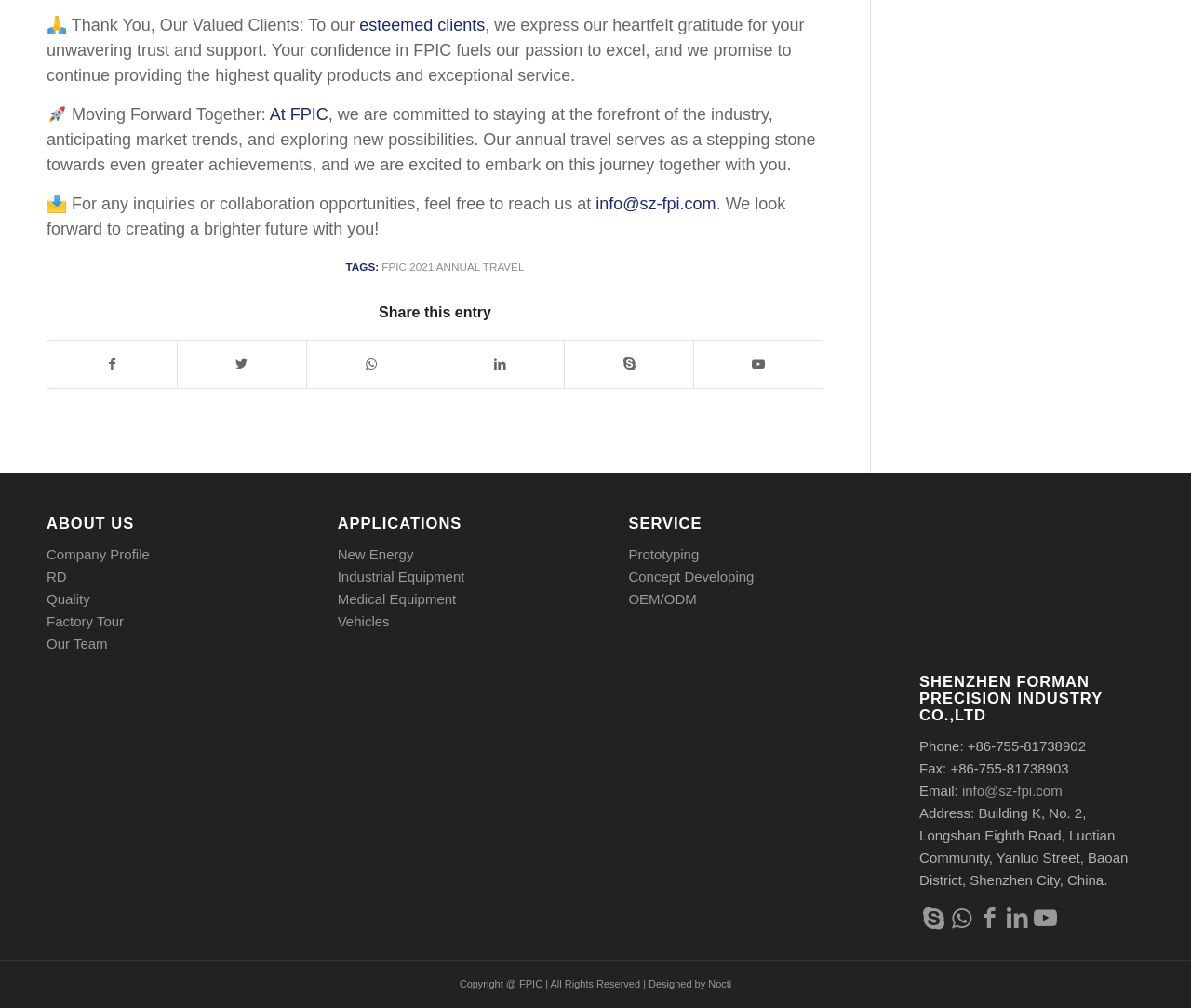For the element described, predict the bounding box coordinates as (top-left x, top-left y, bottom-right x, bottom-right y). All values should be between 0 and 1. Element description: Industrial Equipment

[0.283, 0.564, 0.39, 0.58]